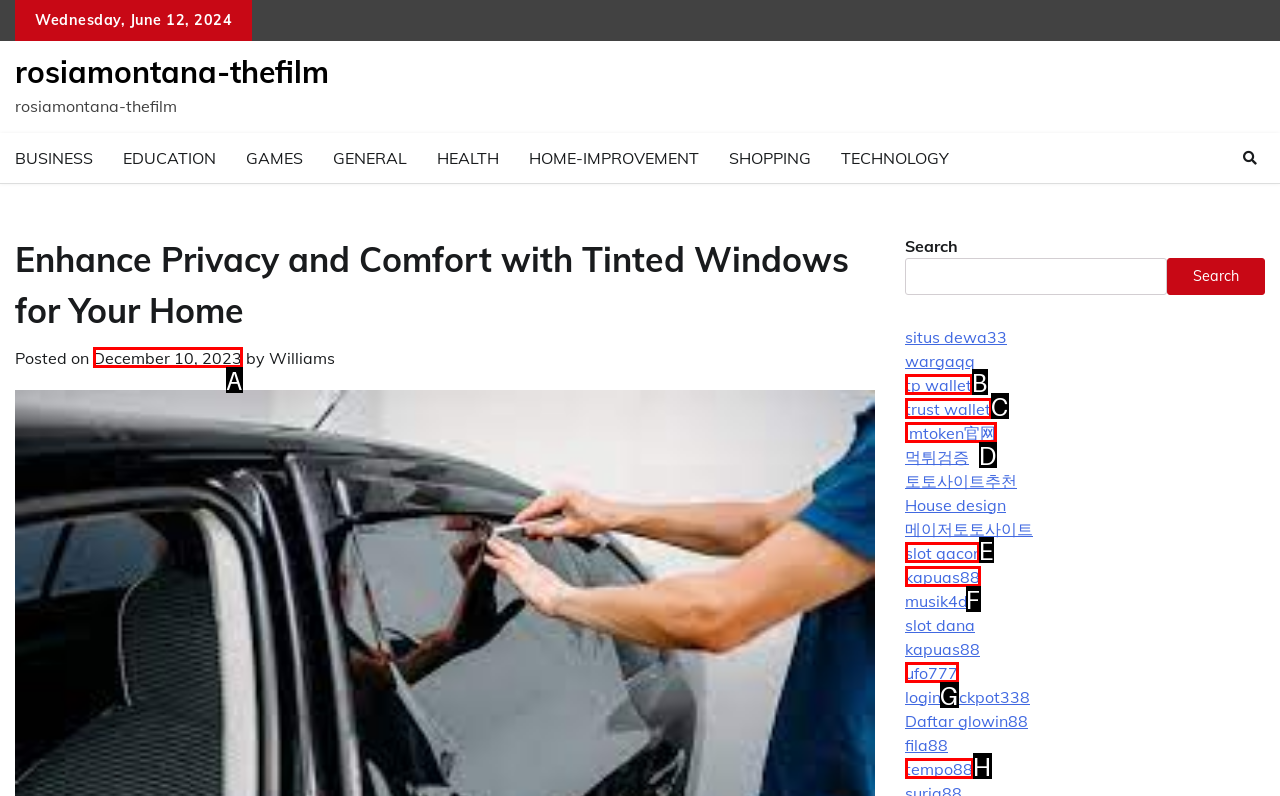Match the description: December 10, 2023December 10, 2023 to one of the options shown. Reply with the letter of the best match.

A